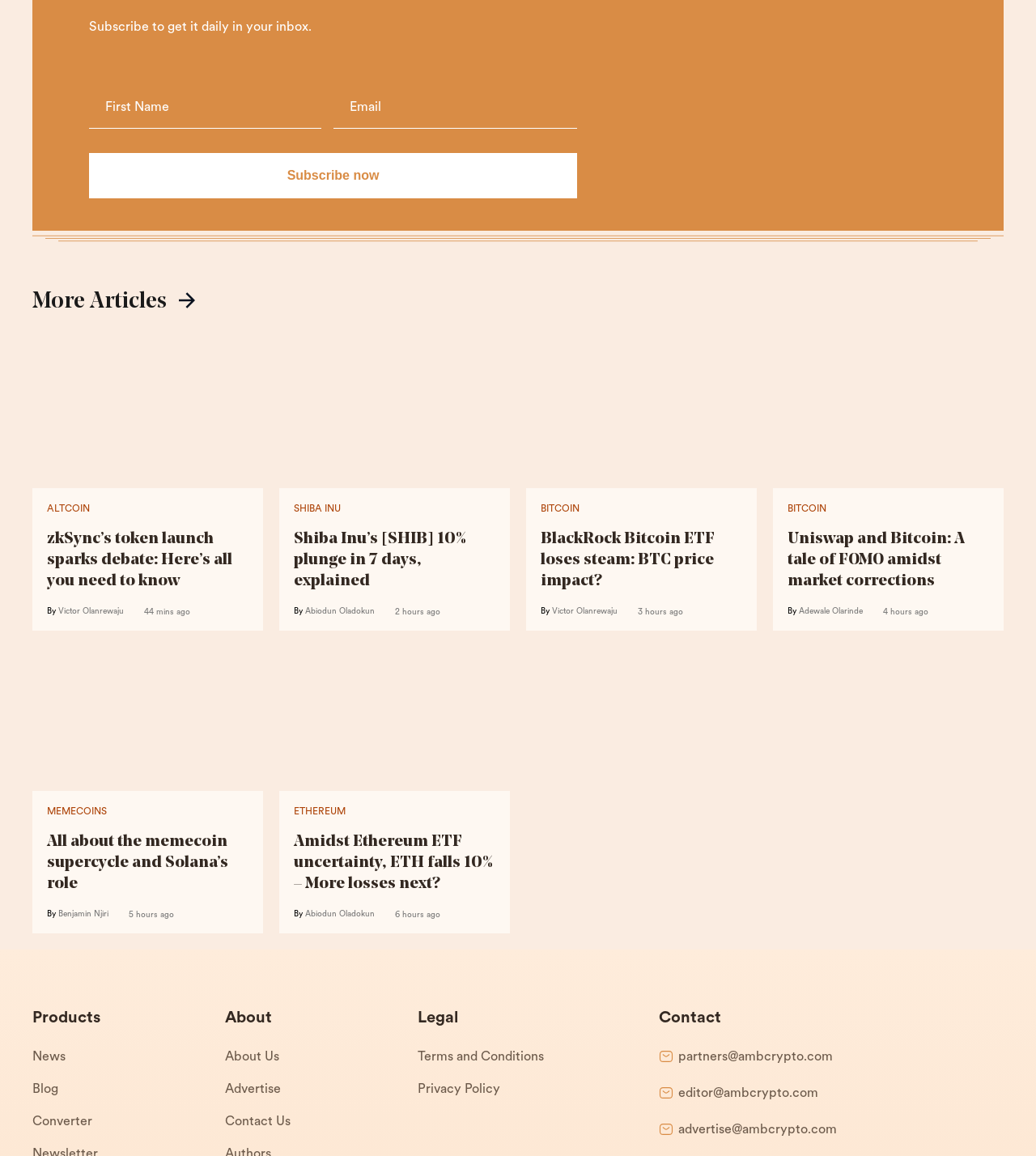Use one word or a short phrase to answer the question provided: 
What is the author of the article 'Shiba Inu’s [SHIB] 10% plunge in 7 days, explained'?

Abiodun Oladokun